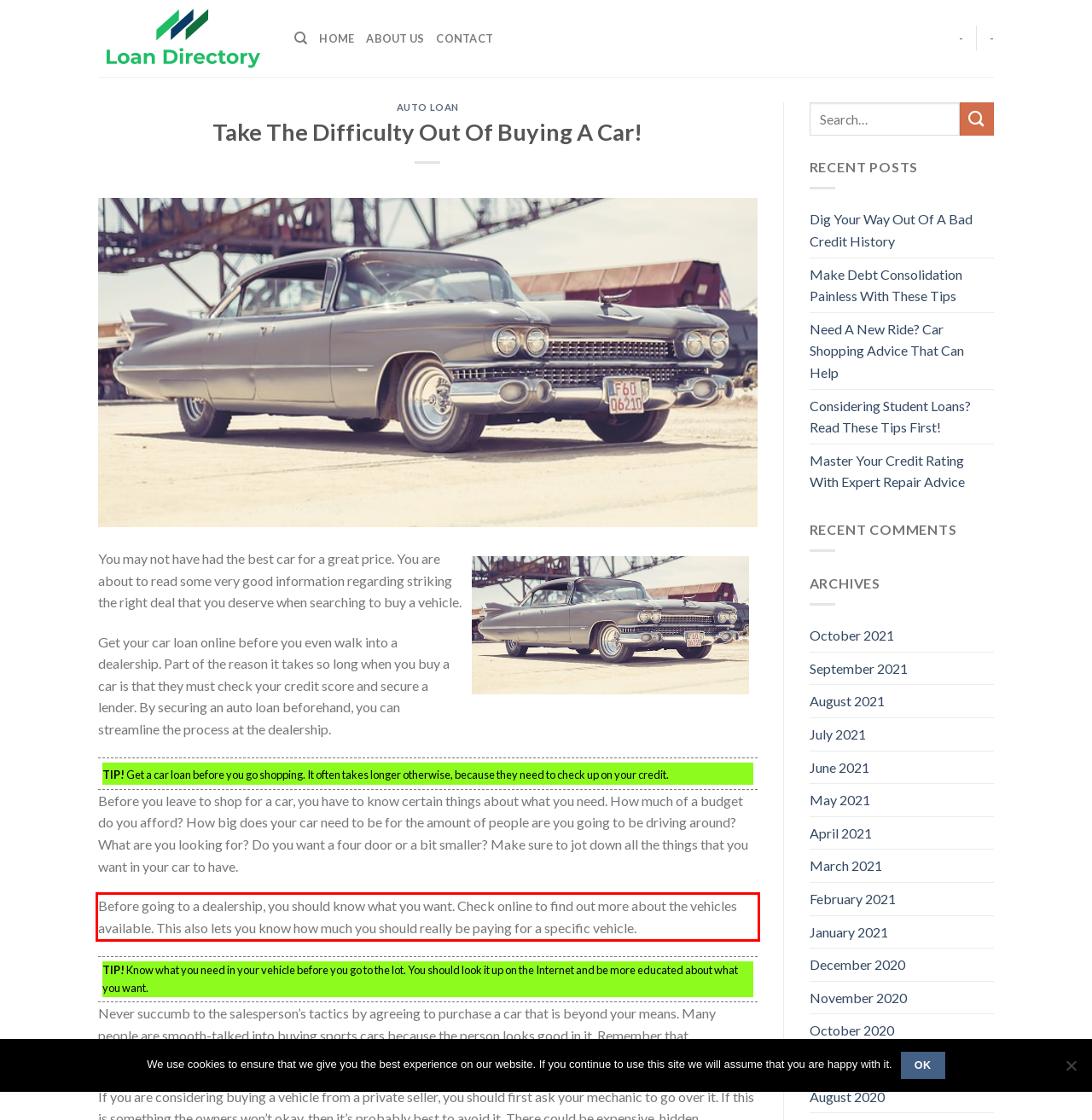The screenshot you have been given contains a UI element surrounded by a red rectangle. Use OCR to read and extract the text inside this red rectangle.

Before going to a dealership, you should know what you want. Check online to find out more about the vehicles available. This also lets you know how much you should really be paying for a specific vehicle.